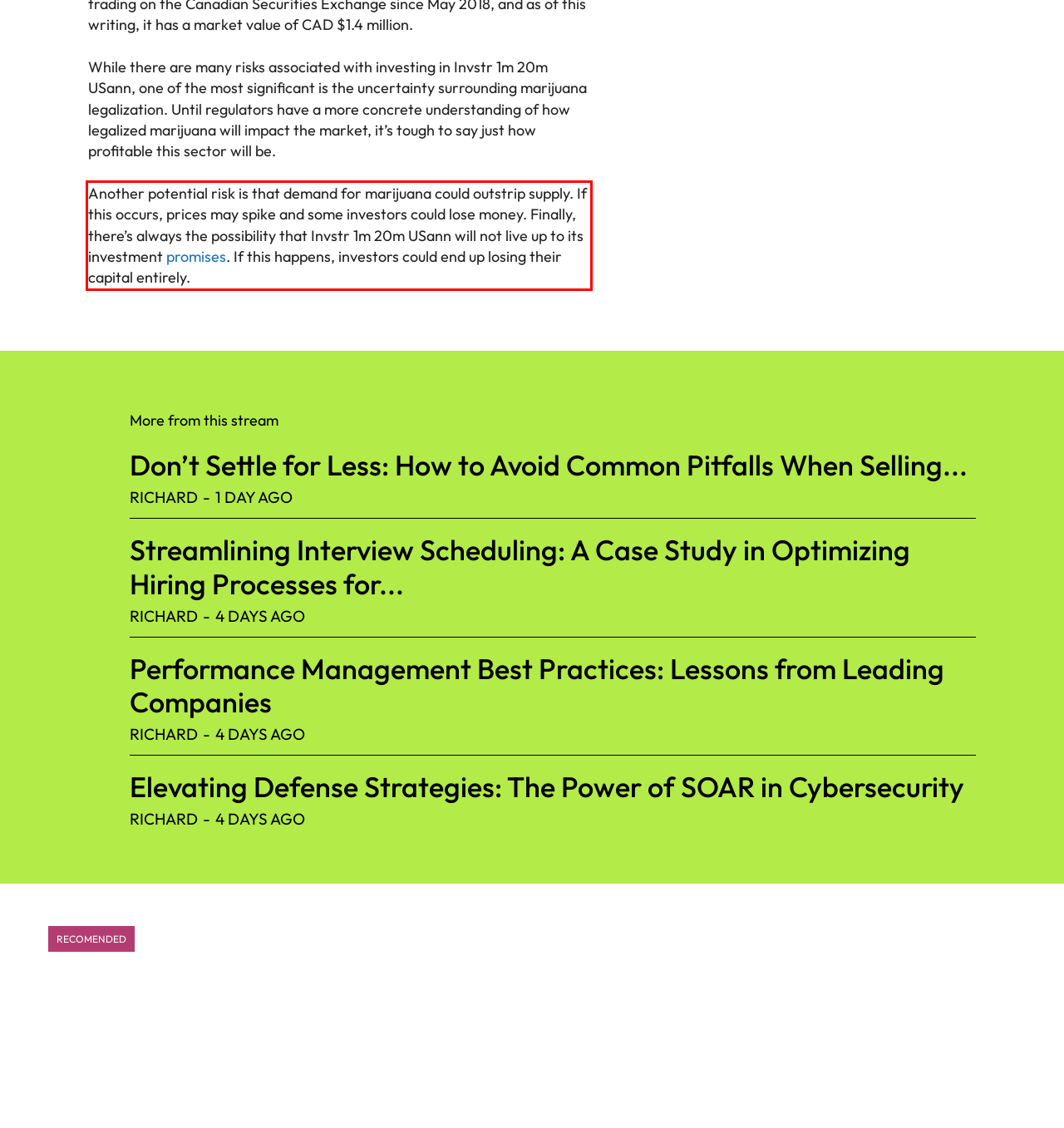Examine the webpage screenshot and use OCR to recognize and output the text within the red bounding box.

Another potential risk is that demand for marijuana could outstrip supply. If this occurs, prices may spike and some investors could lose money. Finally, there’s always the possibility that Invstr 1m 20m USann will not live up to its investment promises. If this happens, investors could end up losing their capital entirely.